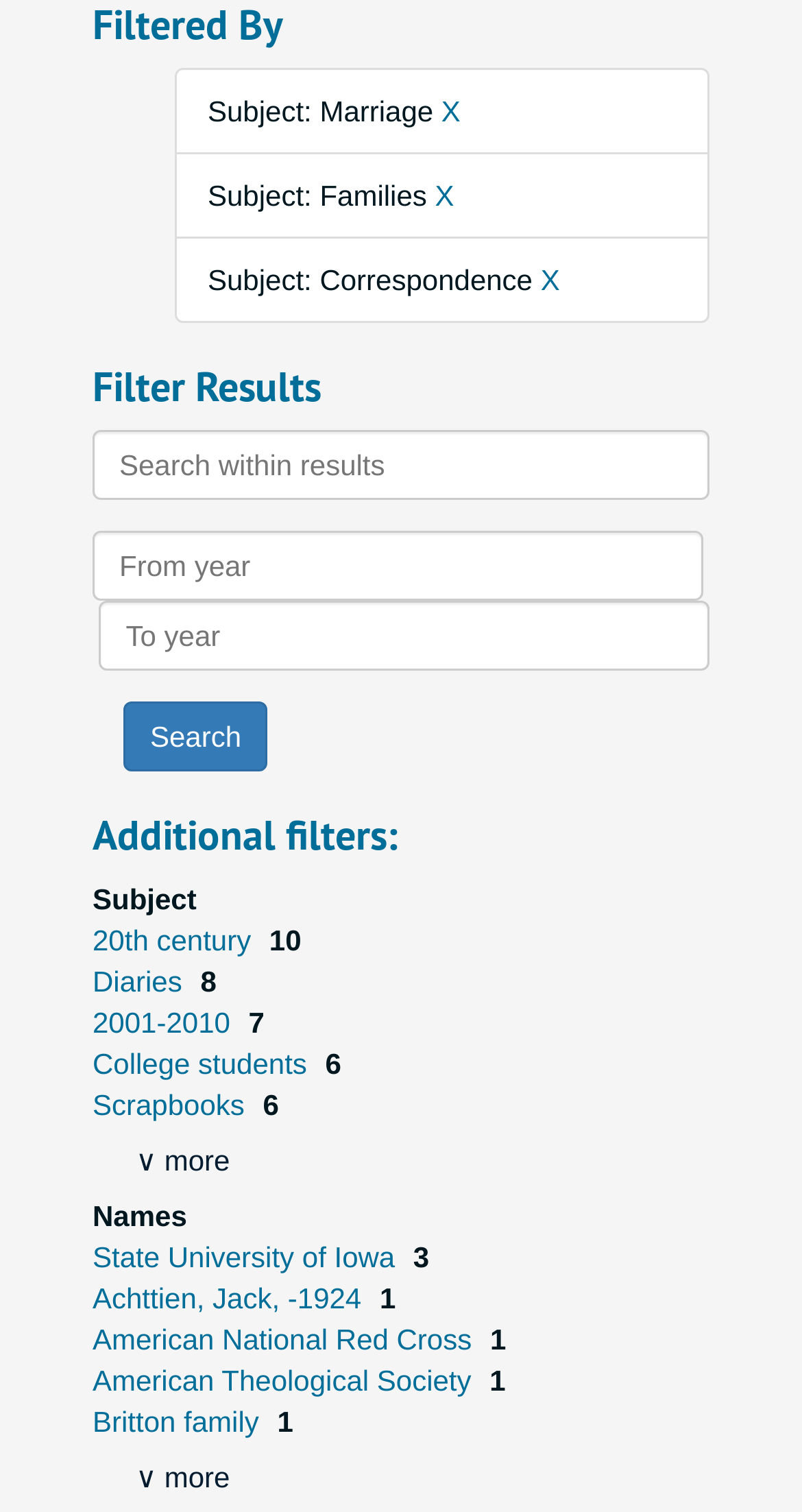Find and specify the bounding box coordinates that correspond to the clickable region for the instruction: "Filter by name 'State University of Iowa'".

[0.115, 0.82, 0.502, 0.842]